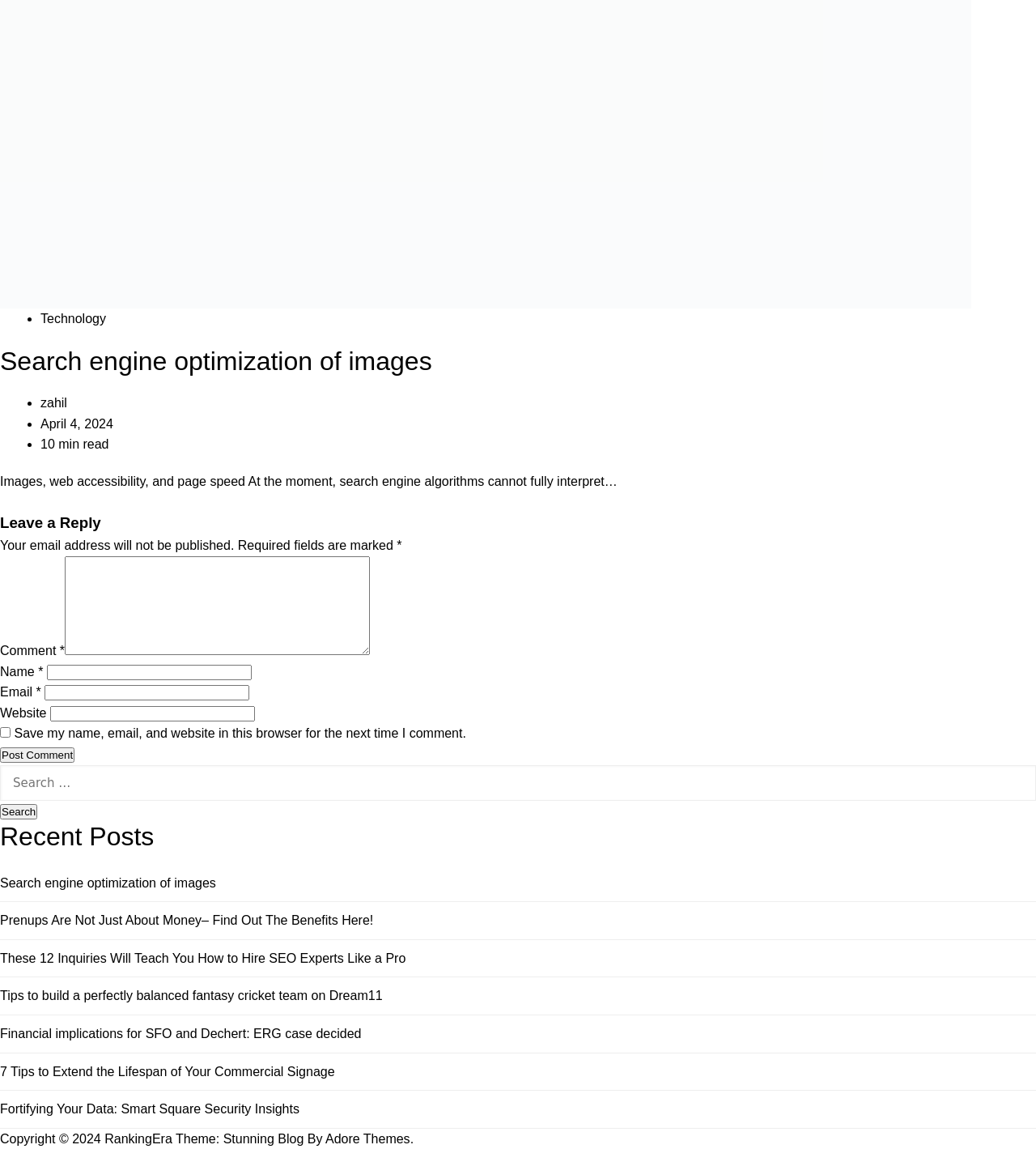Identify the bounding box coordinates for the region to click in order to carry out this instruction: "Read the recent post 'Search engine optimization of images'". Provide the coordinates using four float numbers between 0 and 1, formatted as [left, top, right, bottom].

[0.0, 0.759, 1.0, 0.777]